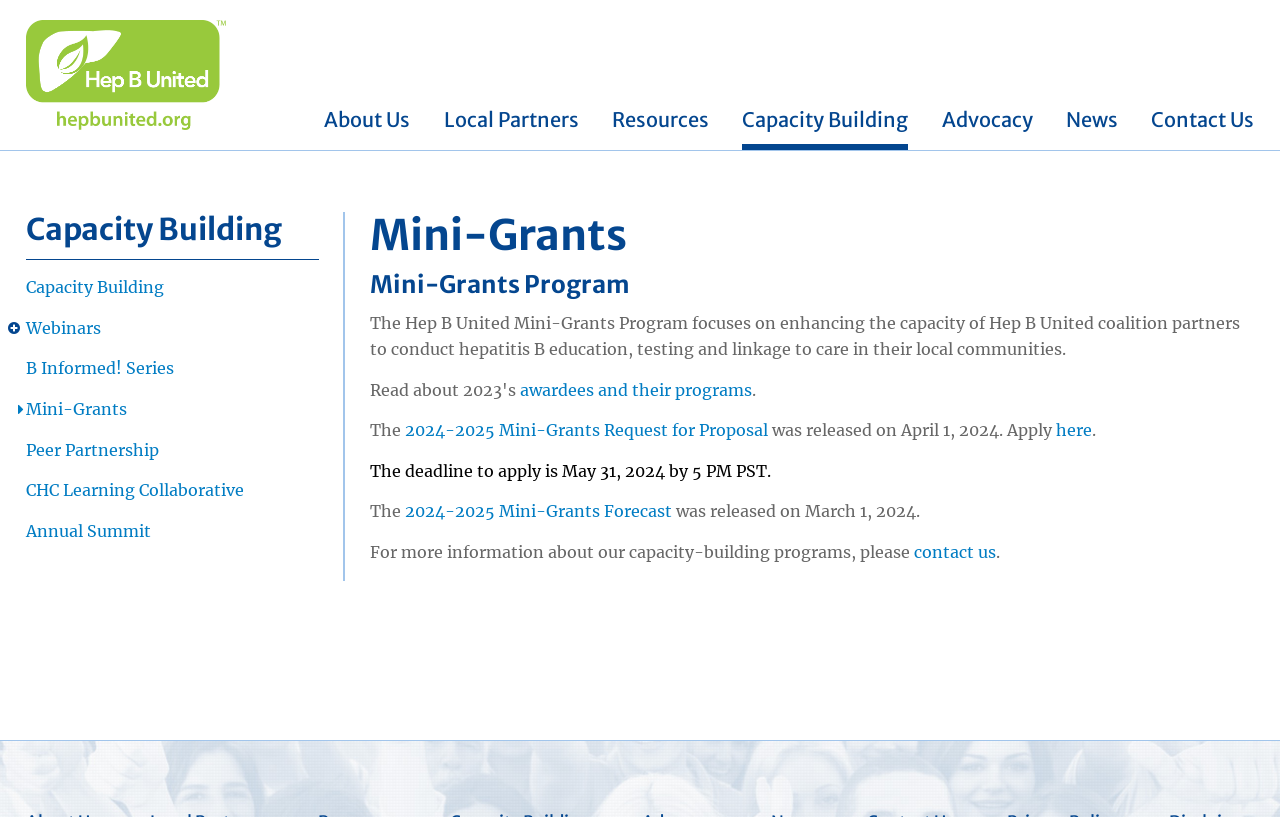Can you identify the bounding box coordinates of the clickable region needed to carry out this instruction: 'Learn more about Capacity Building'? The coordinates should be four float numbers within the range of 0 to 1, stated as [left, top, right, bottom].

[0.02, 0.26, 0.249, 0.303]